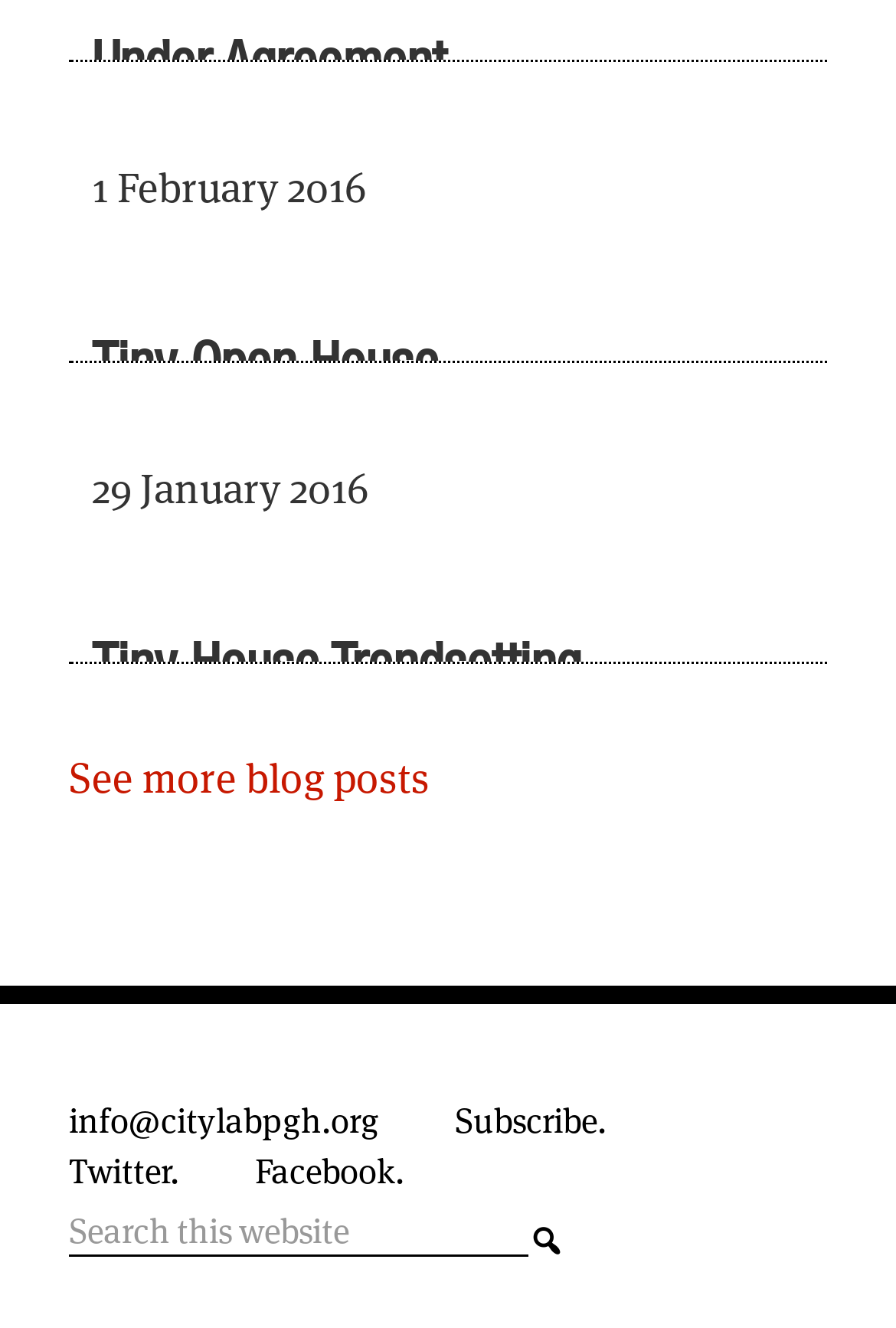Using the details in the image, give a detailed response to the question below:
What is the purpose of the button with the icon ''?

The button with the icon '' is located next to the searchbox with the placeholder text 'Search this website'. Its purpose is to submit the search query.